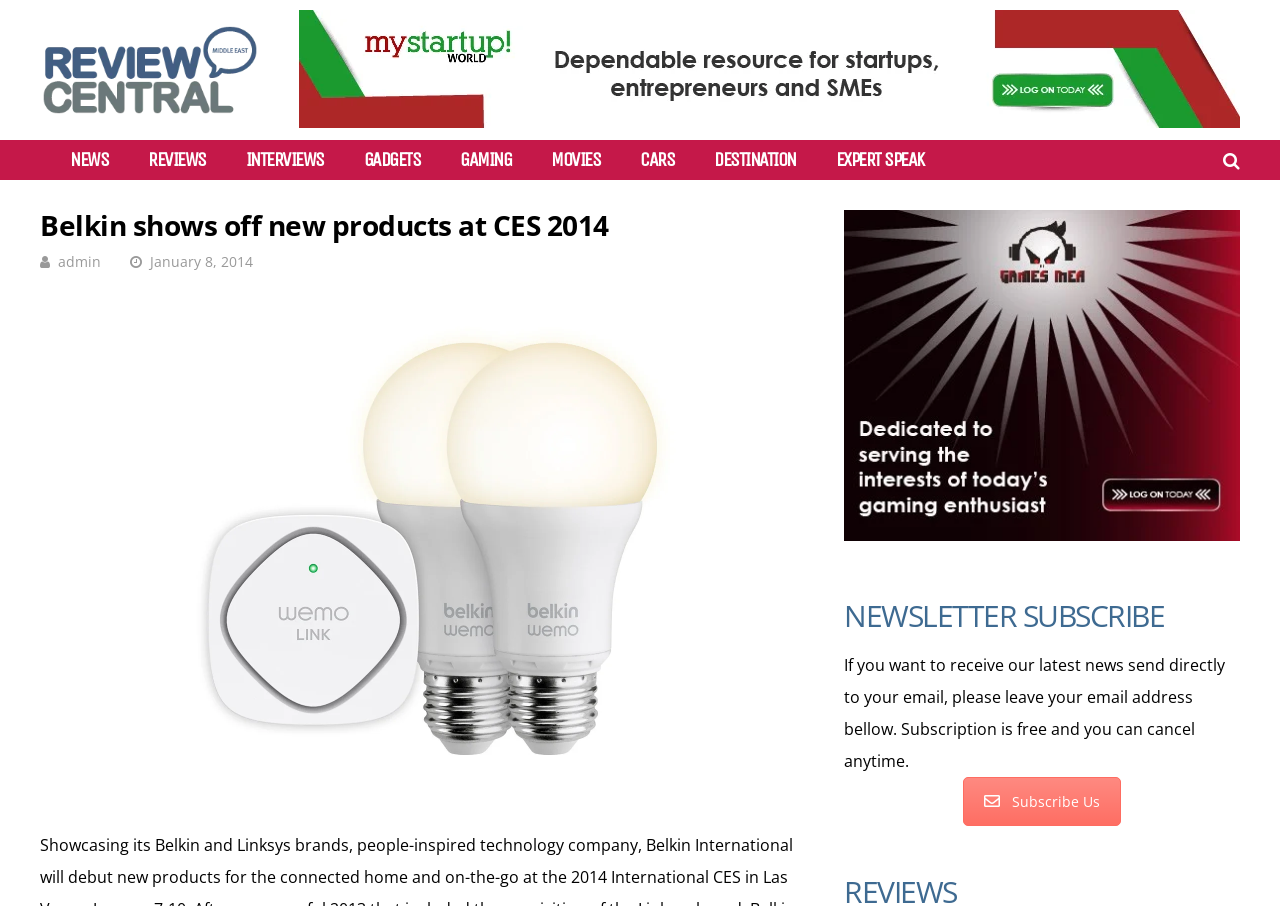What is the purpose of the newsletter subscription section?
Please analyze the image and answer the question with as much detail as possible.

I read the static text in the newsletter subscription section, which says 'If you want to receive our latest news send directly to your email, please leave your email address bellow. Subscription is free and you can cancel anytime.' This indicates that the purpose of this section is to allow users to subscribe to receive the latest news.